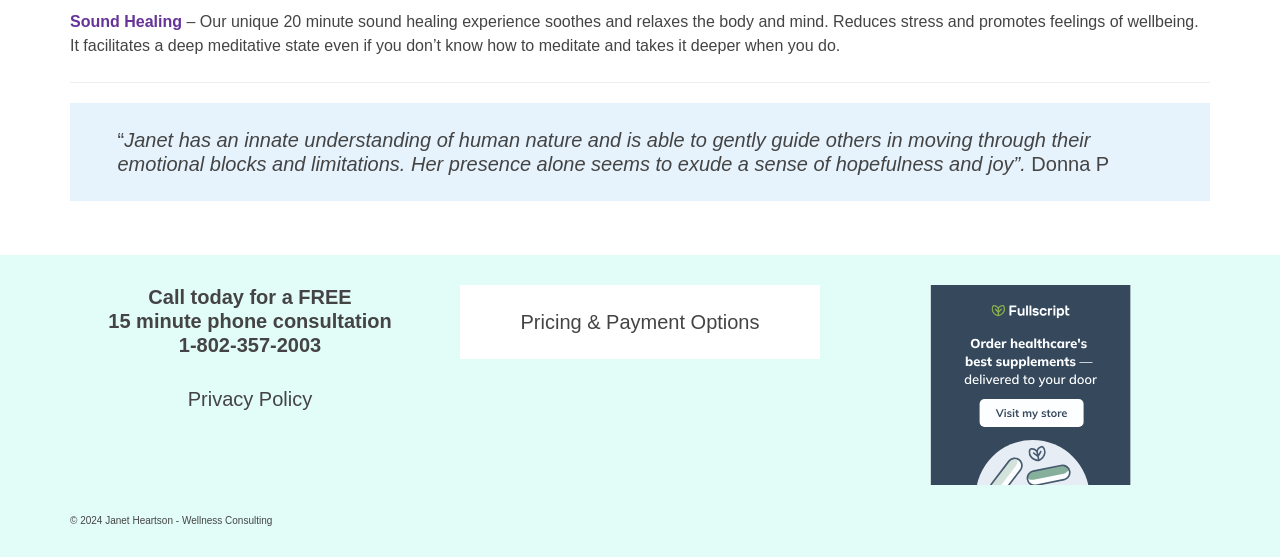Bounding box coordinates are specified in the format (top-left x, top-left y, bottom-right x, bottom-right y). All values are floating point numbers bounded between 0 and 1. Please provide the bounding box coordinate of the region this sentence describes: Pricing & Payment Options

[0.407, 0.558, 0.593, 0.598]